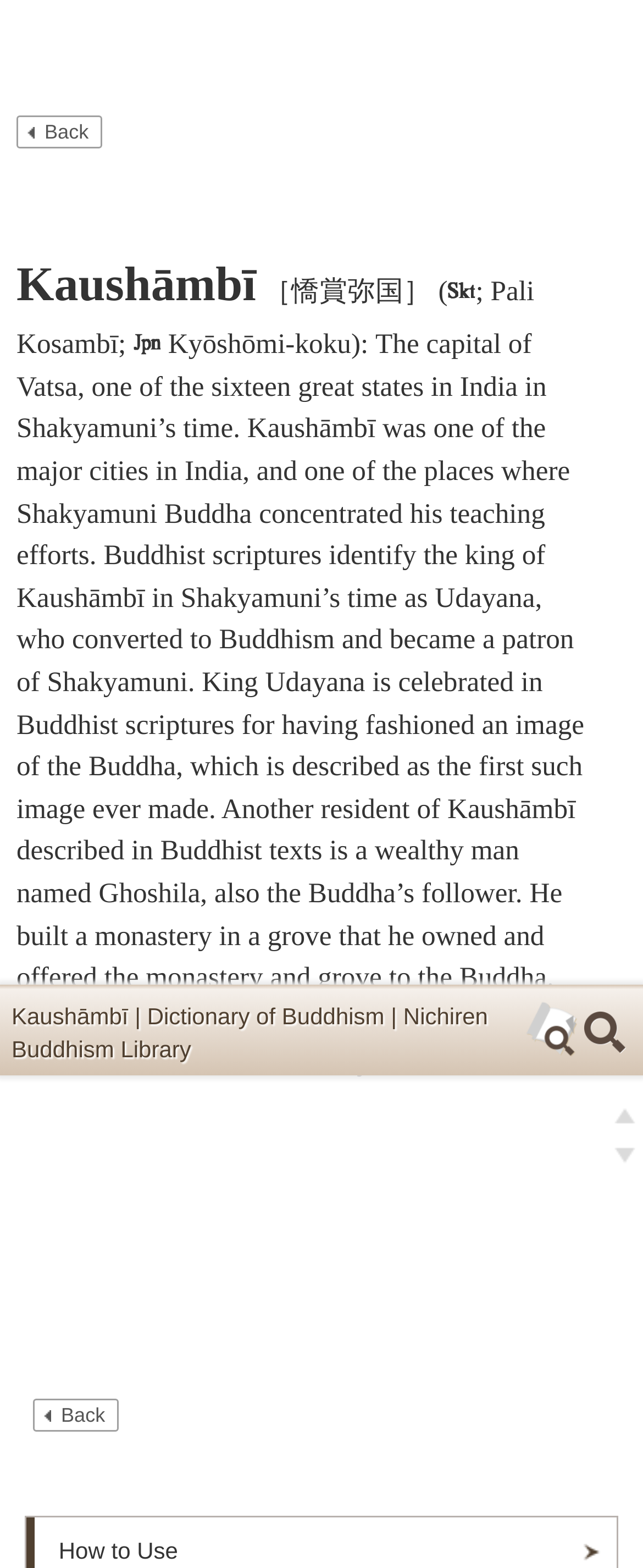Locate the bounding box of the UI element based on this description: "Letter K". Provide four float numbers between 0 and 1 as [left, top, right, bottom].

[0.0, 0.566, 0.5, 0.588]